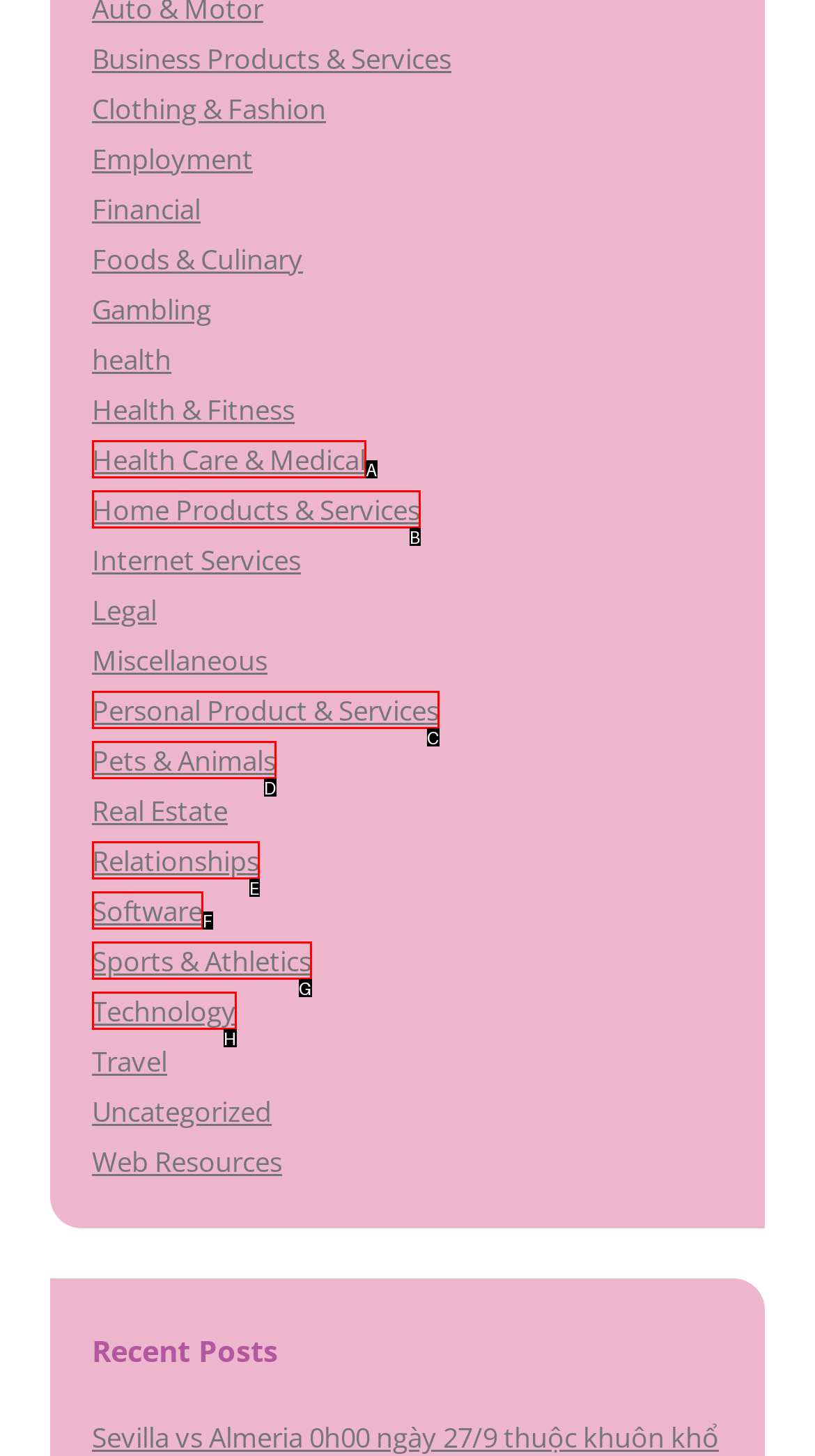Find the option that aligns with: Pets & Animals
Provide the letter of the corresponding option.

D